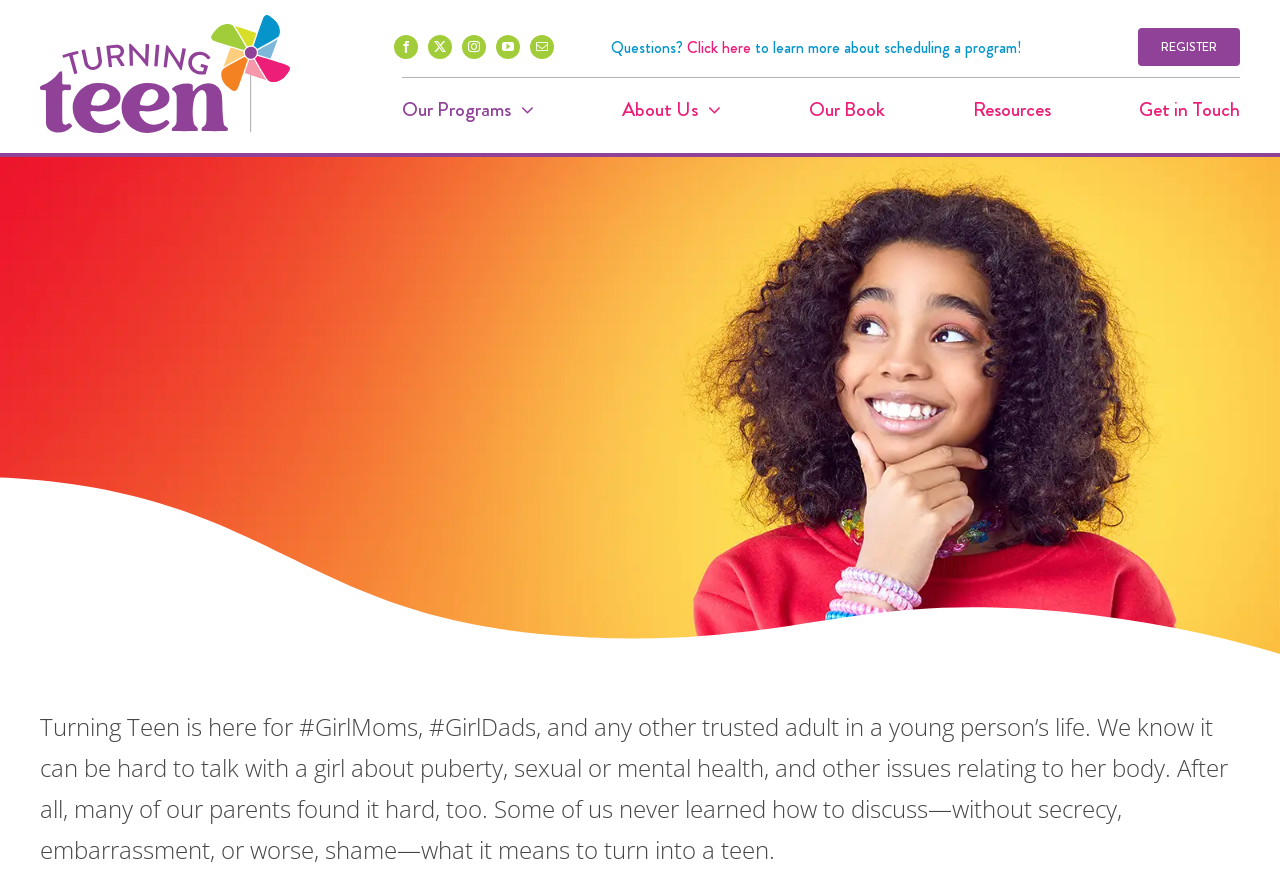What is the purpose of the 'Click here' link?
Refer to the image and give a detailed answer to the query.

I found the purpose of the 'Click here' link by reading the surrounding text, which says 'Questions? Click here to learn more about scheduling a program!'.